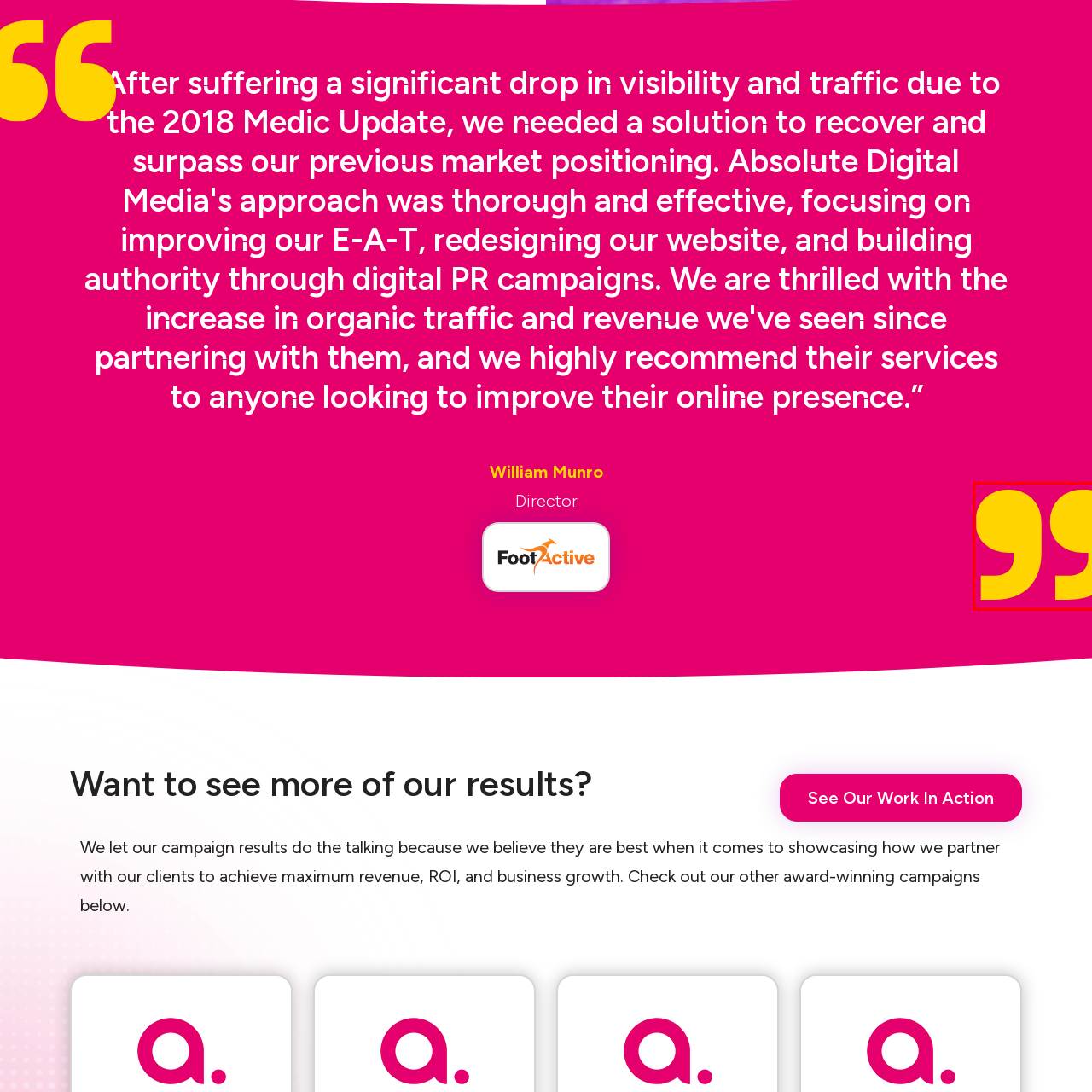Describe extensively the image that is contained within the red box.

The image features a vibrant design showcasing a quote symbol, with the left portion depicted in a bright pink color and the right portion contrasting in a bold yellow. This artistic element effectively encapsulates the essence of communication and expression, aligning well with themes of inspiration and engagement. The presence of the quote symbol might suggest a focus on impactful messaging, possibly relating to the work or philosophy of William Munro, identified as a Director, whose insights or company values may emphasize the importance of narrative in storytelling. This design could be part of a broader marketing strategy aimed at inviting viewers to delve deeper into the results and initiatives spotlighted by the organization.